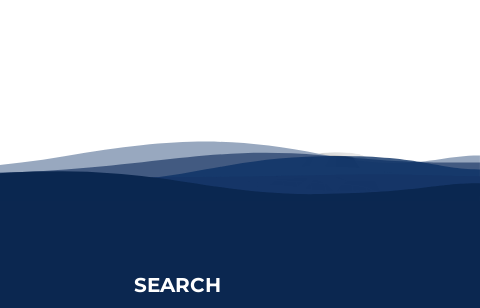What is the tone of the overall aesthetic?
From the image, respond using a single word or phrase.

Inviting and conducive